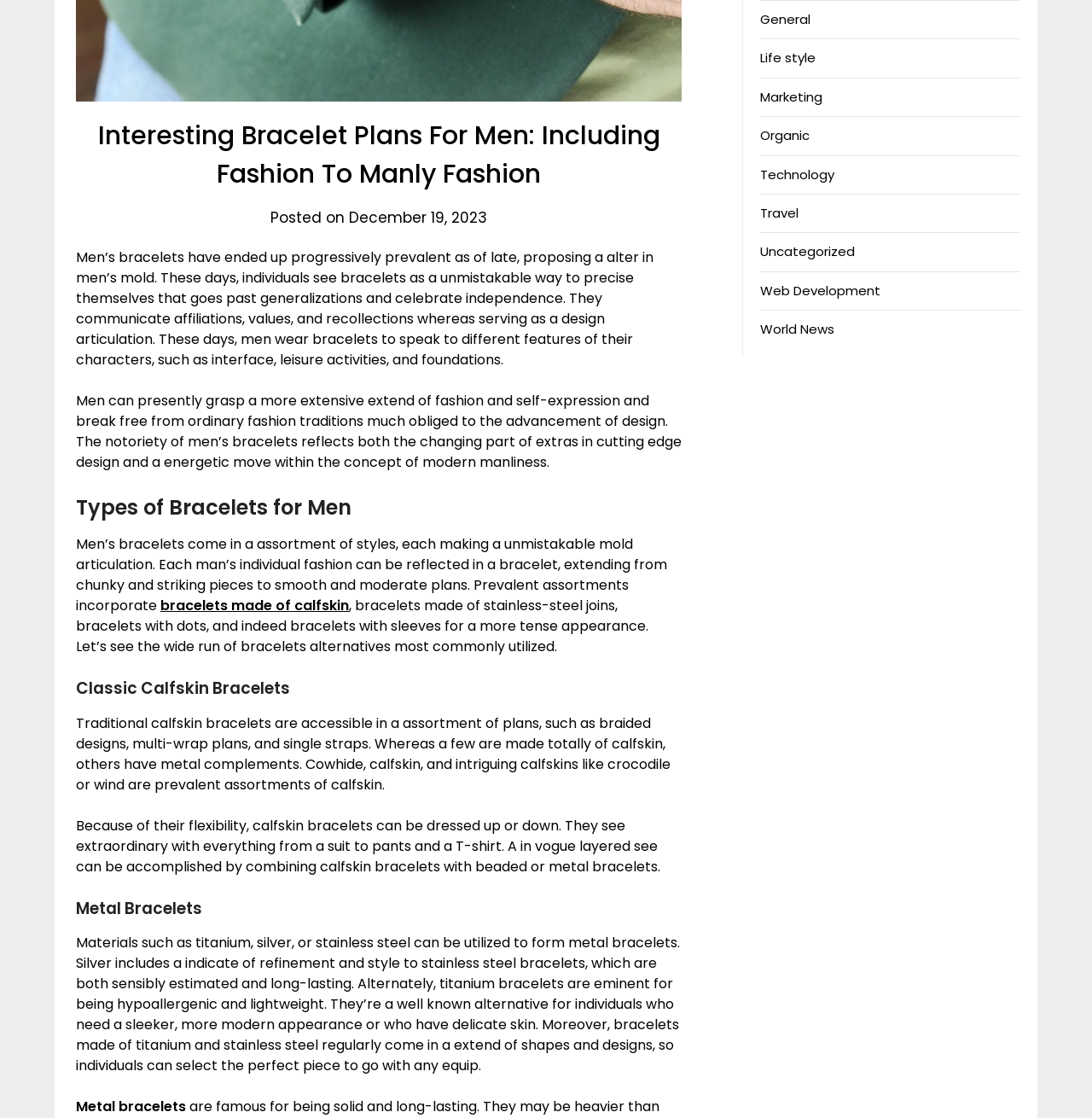Please specify the bounding box coordinates in the format (top-left x, top-left y, bottom-right x, bottom-right y), with values ranging from 0 to 1. Identify the bounding box for the UI component described as follows: World News

[0.696, 0.286, 0.764, 0.302]